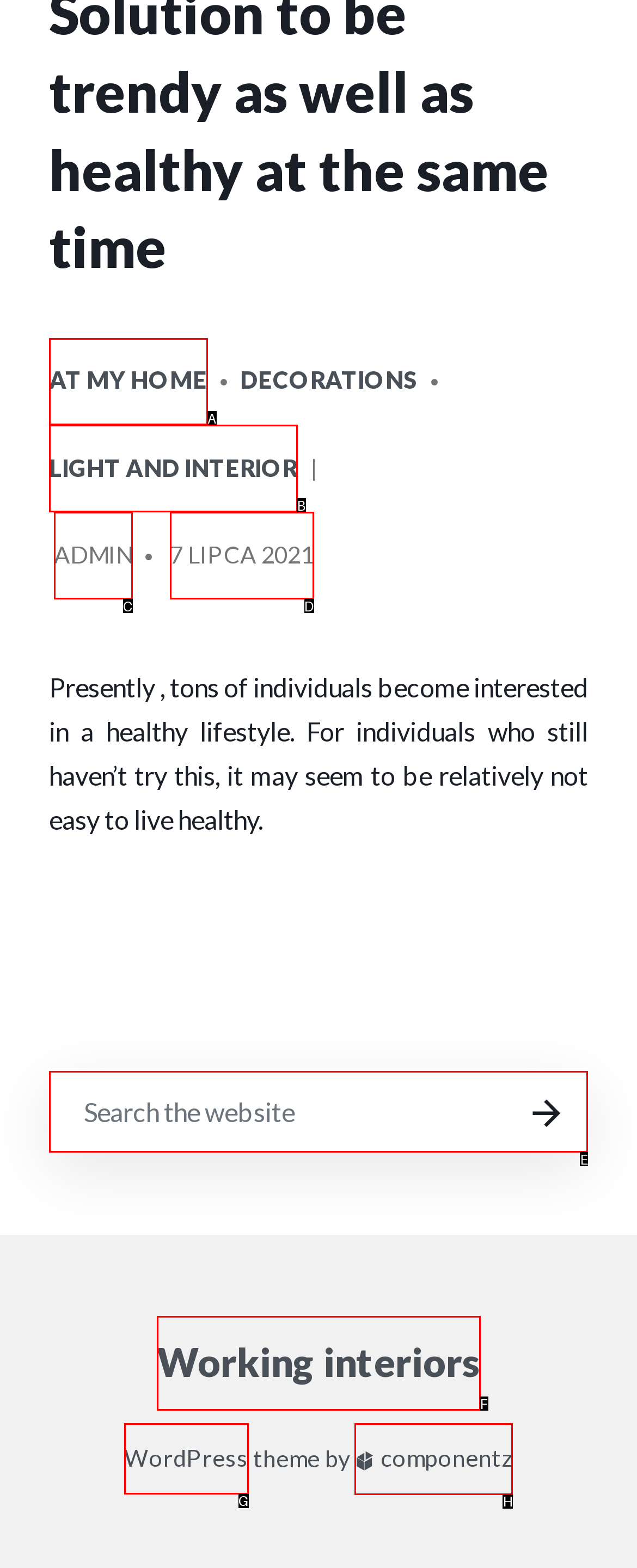Select the correct UI element to click for this task: search the website.
Answer using the letter from the provided options.

E